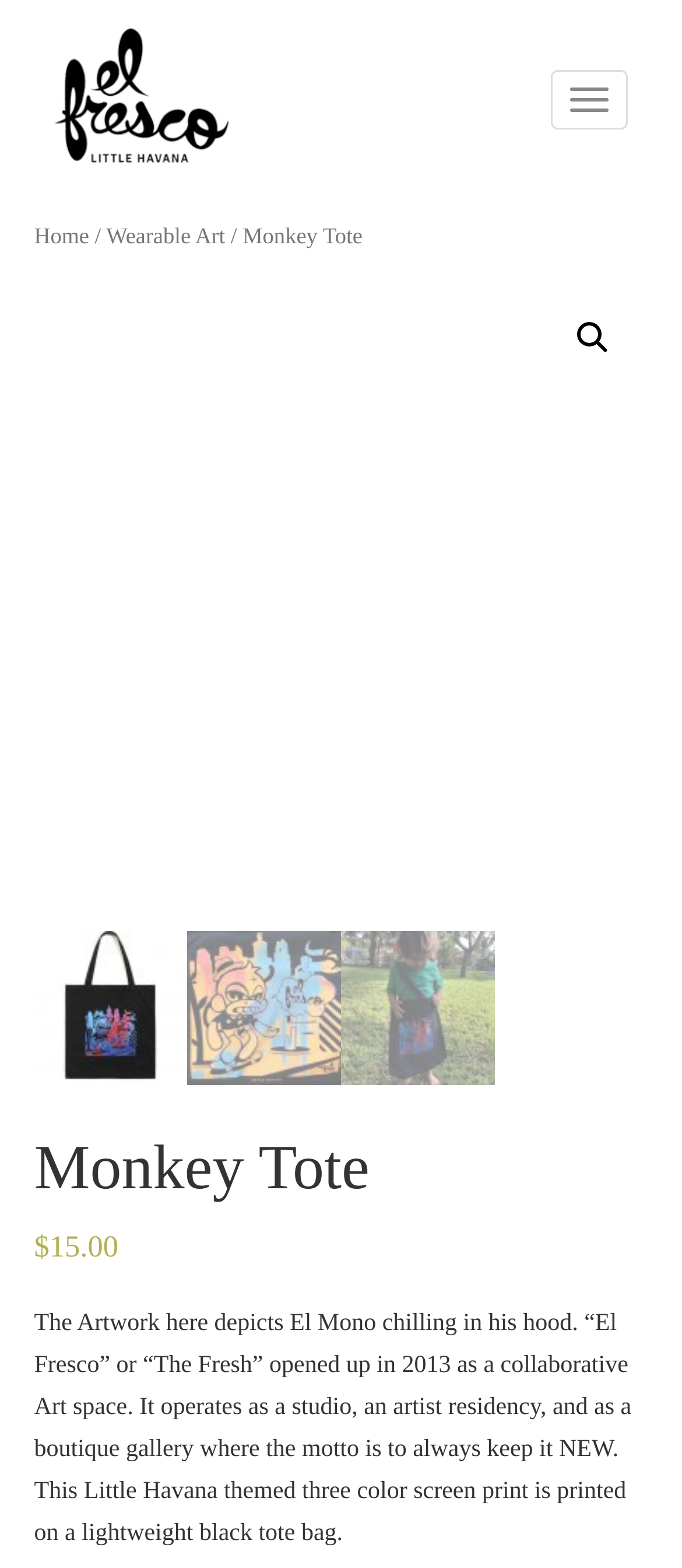What is the subject of the artwork on the tote bag?
Based on the image, give a concise answer in the form of a single word or short phrase.

El Mono